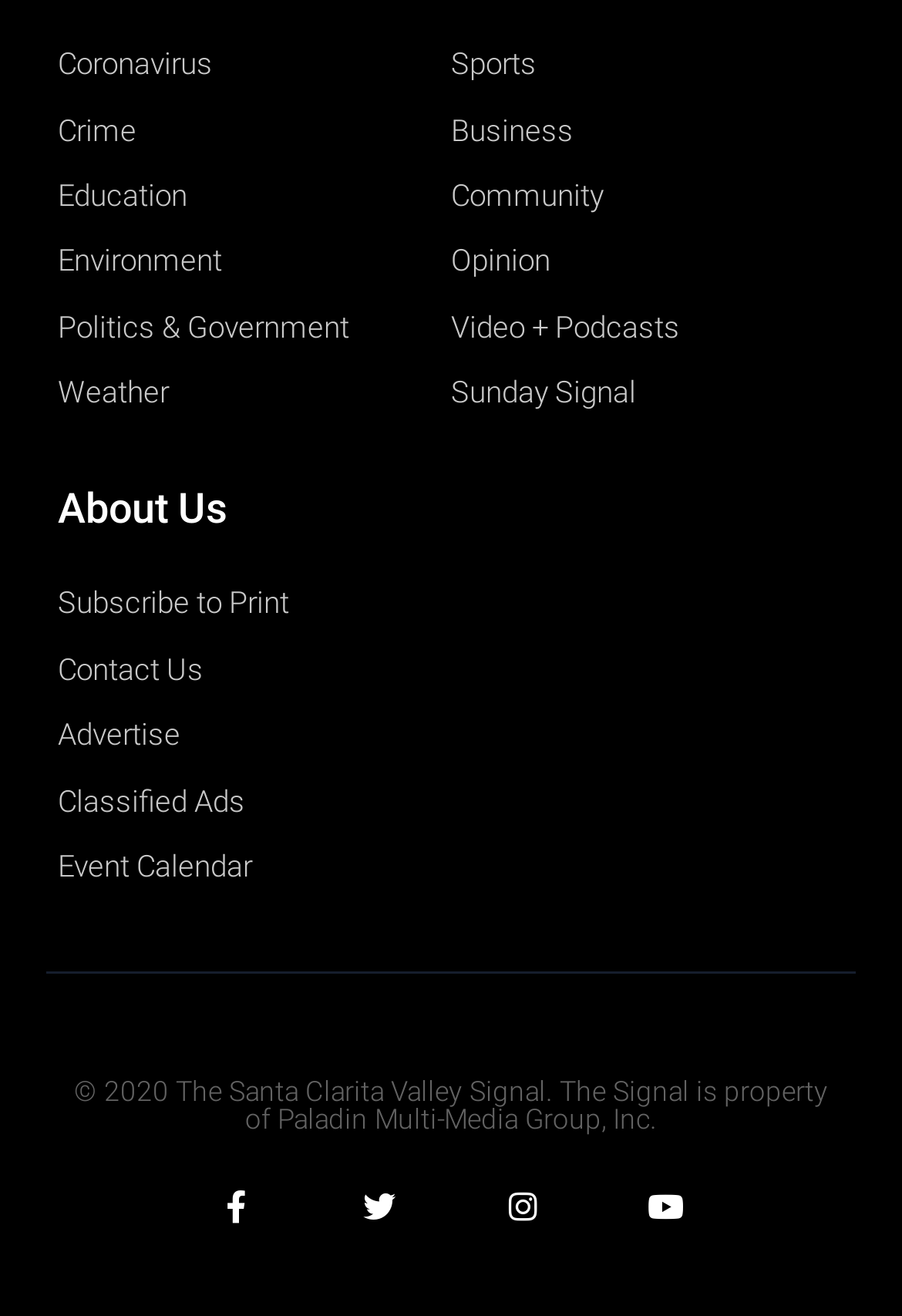Identify the bounding box coordinates of the element that should be clicked to fulfill this task: "Click on Coronavirus". The coordinates should be provided as four float numbers between 0 and 1, i.e., [left, top, right, bottom].

[0.064, 0.028, 0.5, 0.069]